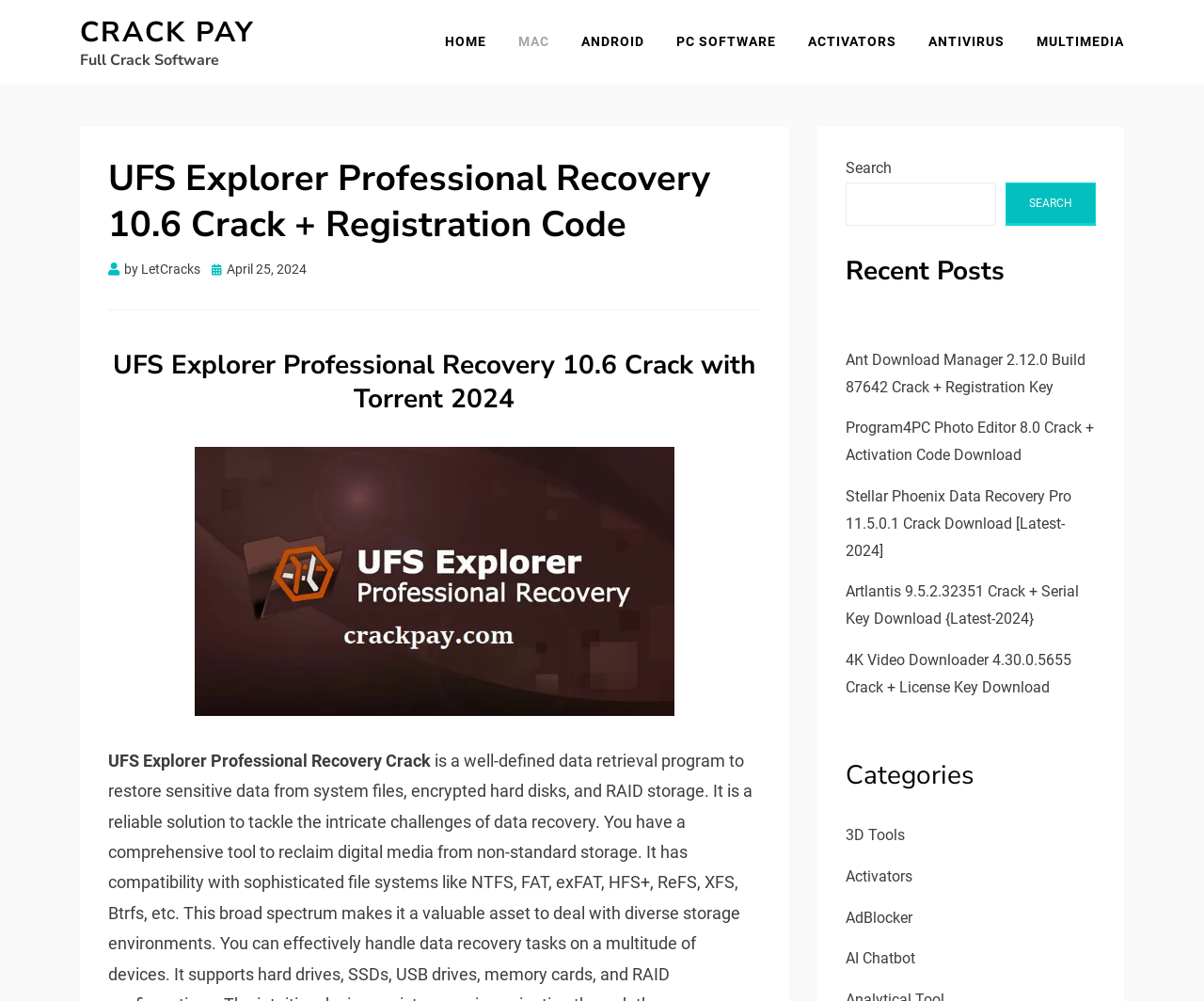Highlight the bounding box coordinates of the region I should click on to meet the following instruction: "Check out Head of Community job".

None